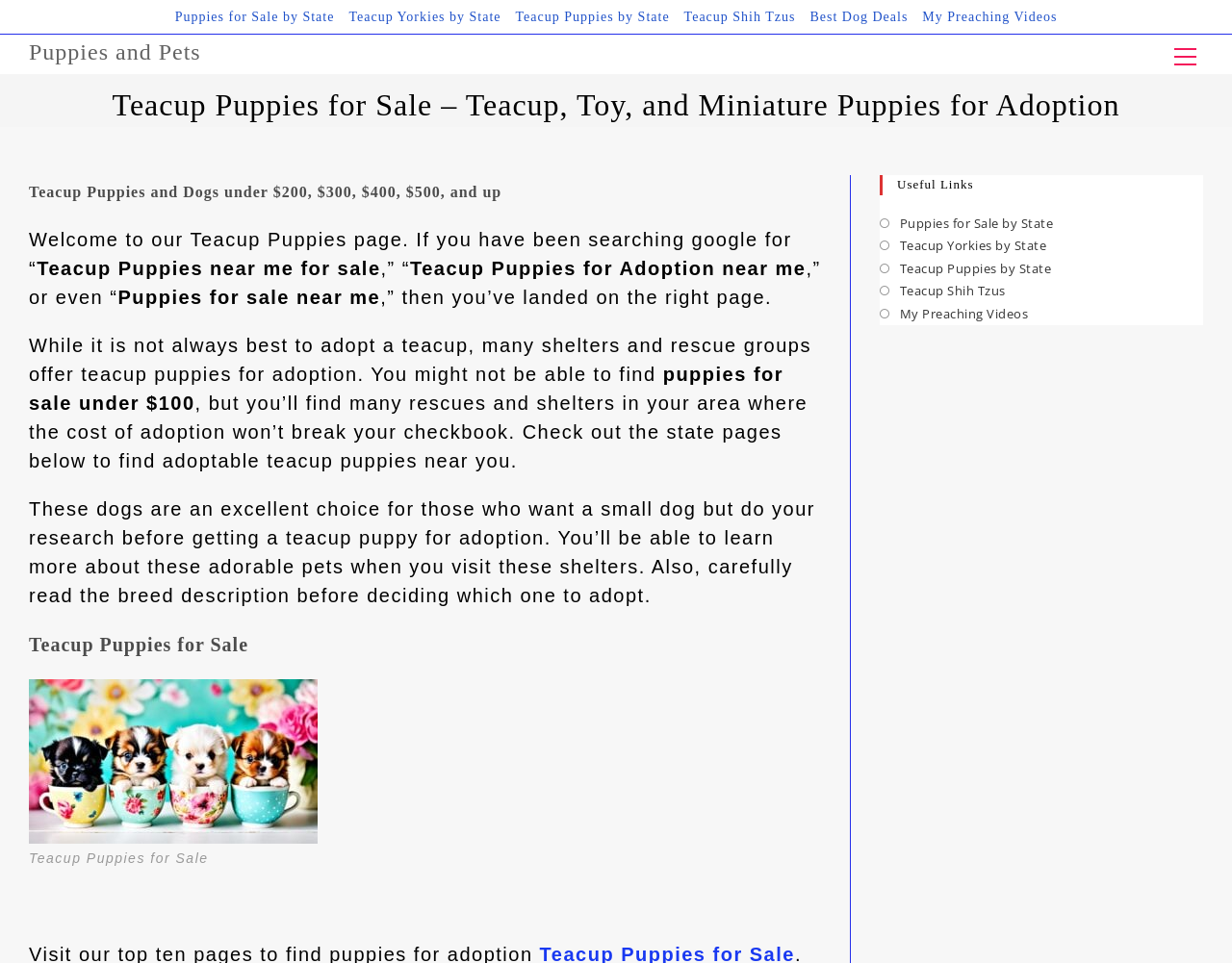Give a one-word or one-phrase response to the question:
What is the main topic of this webpage?

Teacup Puppies